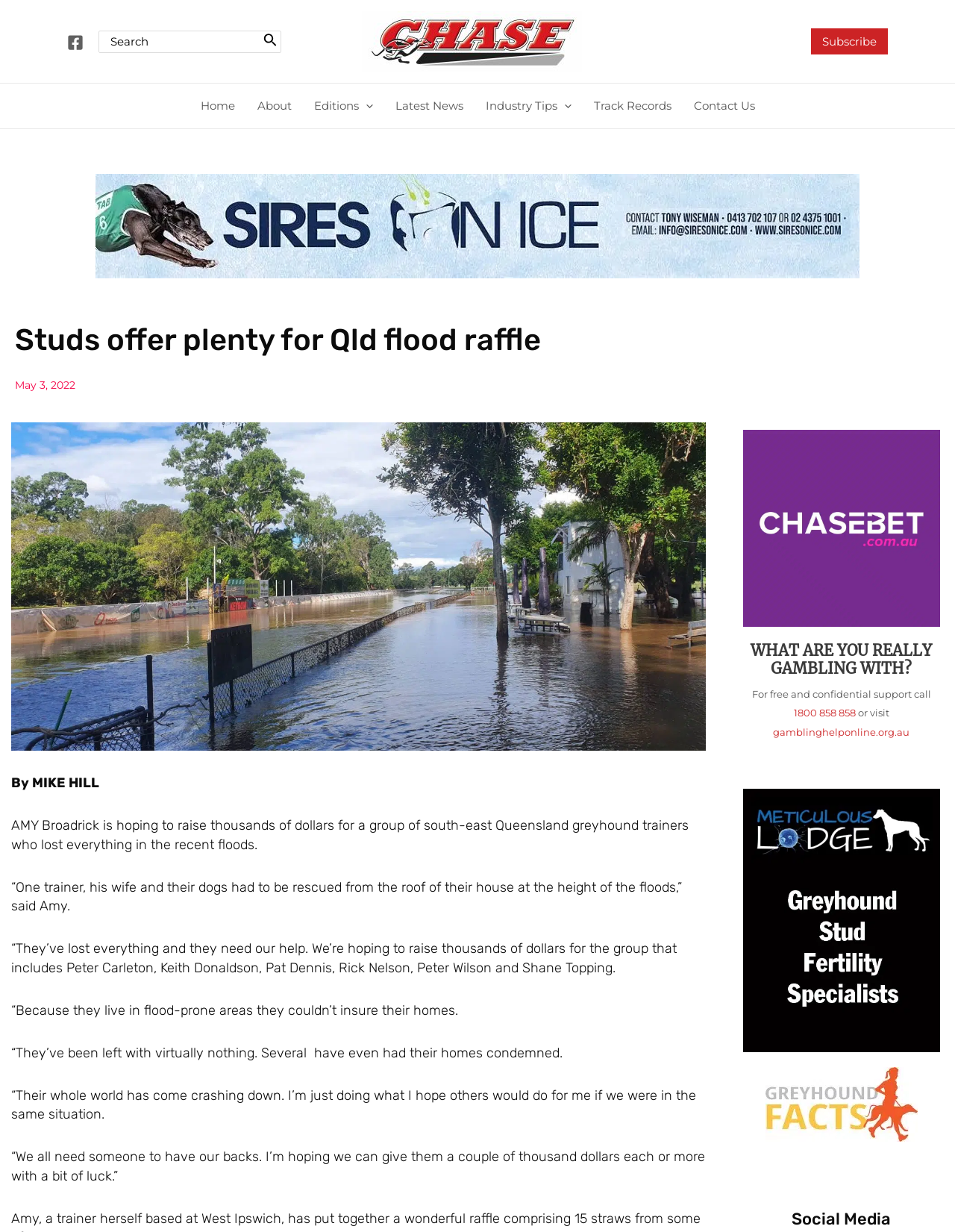Can you find the bounding box coordinates for the element that needs to be clicked to execute this instruction: "Visit Chasebet.com.au"? The coordinates should be given as four float numbers between 0 and 1, i.e., [left, top, right, bottom].

[0.778, 0.349, 0.984, 0.509]